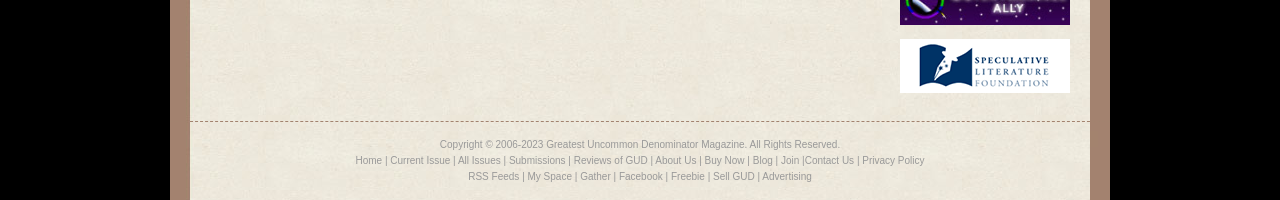Determine the bounding box coordinates of the clickable element to complete this instruction: "contact us". Provide the coordinates in the format of four float numbers between 0 and 1, [left, top, right, bottom].

[0.629, 0.777, 0.667, 0.832]